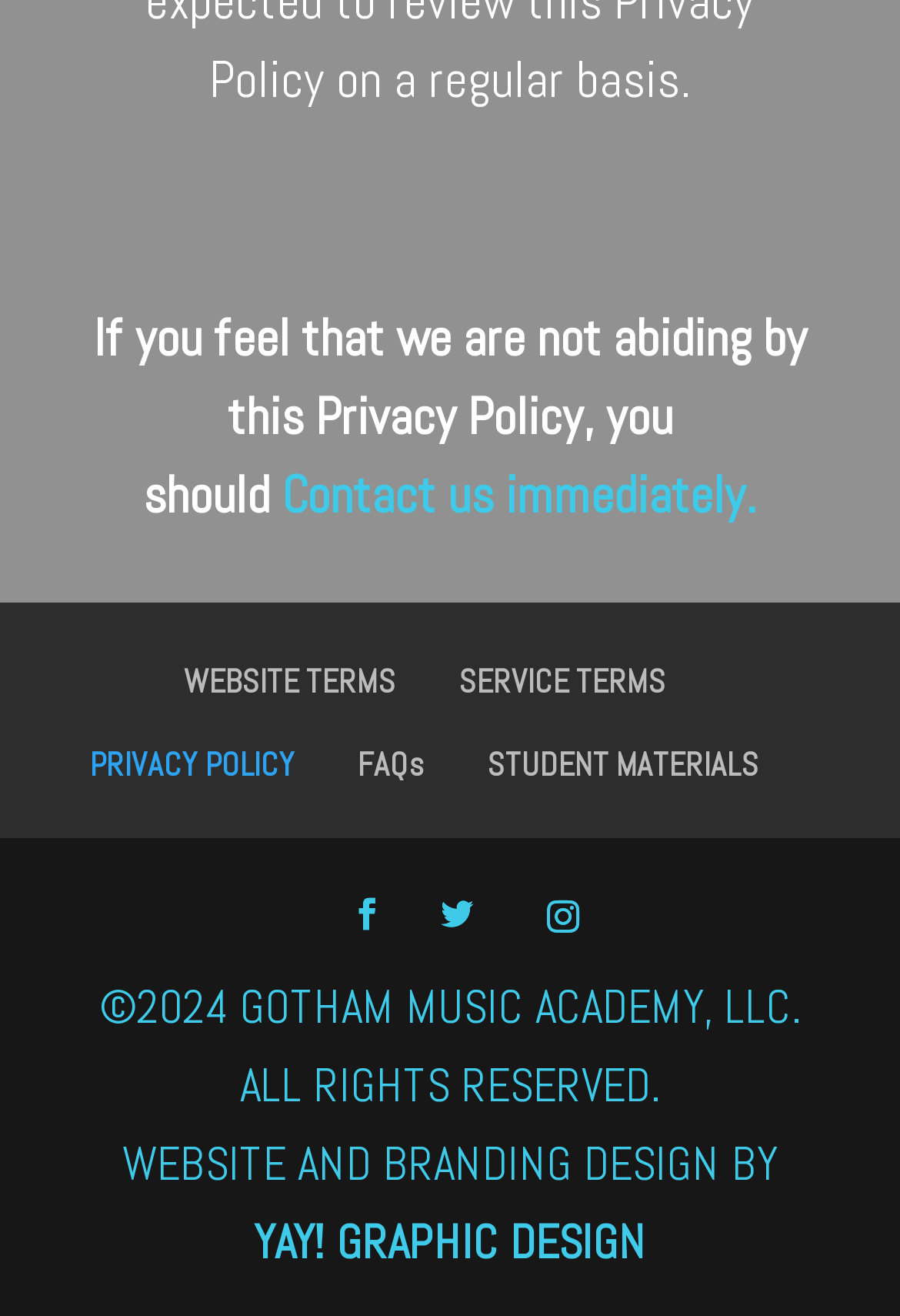Pinpoint the bounding box coordinates of the clickable area necessary to execute the following instruction: "Contact us". The coordinates should be given as four float numbers between 0 and 1, namely [left, top, right, bottom].

[0.313, 0.351, 0.841, 0.4]